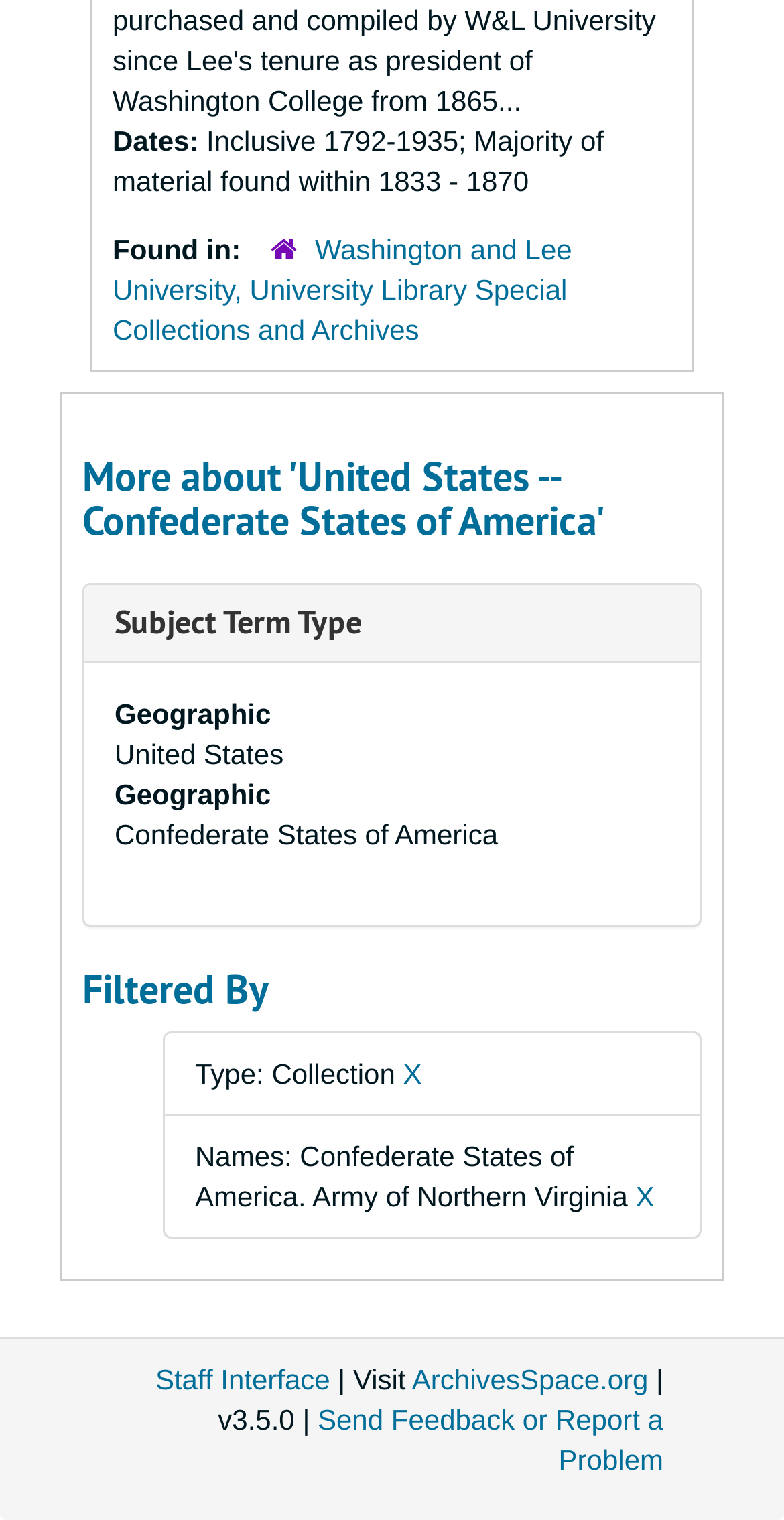What is the name of the army?
Please craft a detailed and exhaustive response to the question.

The name of the army can be found in the text 'Names: Confederate States of America. Army of Northern Virginia' which is located in the middle of the webpage.